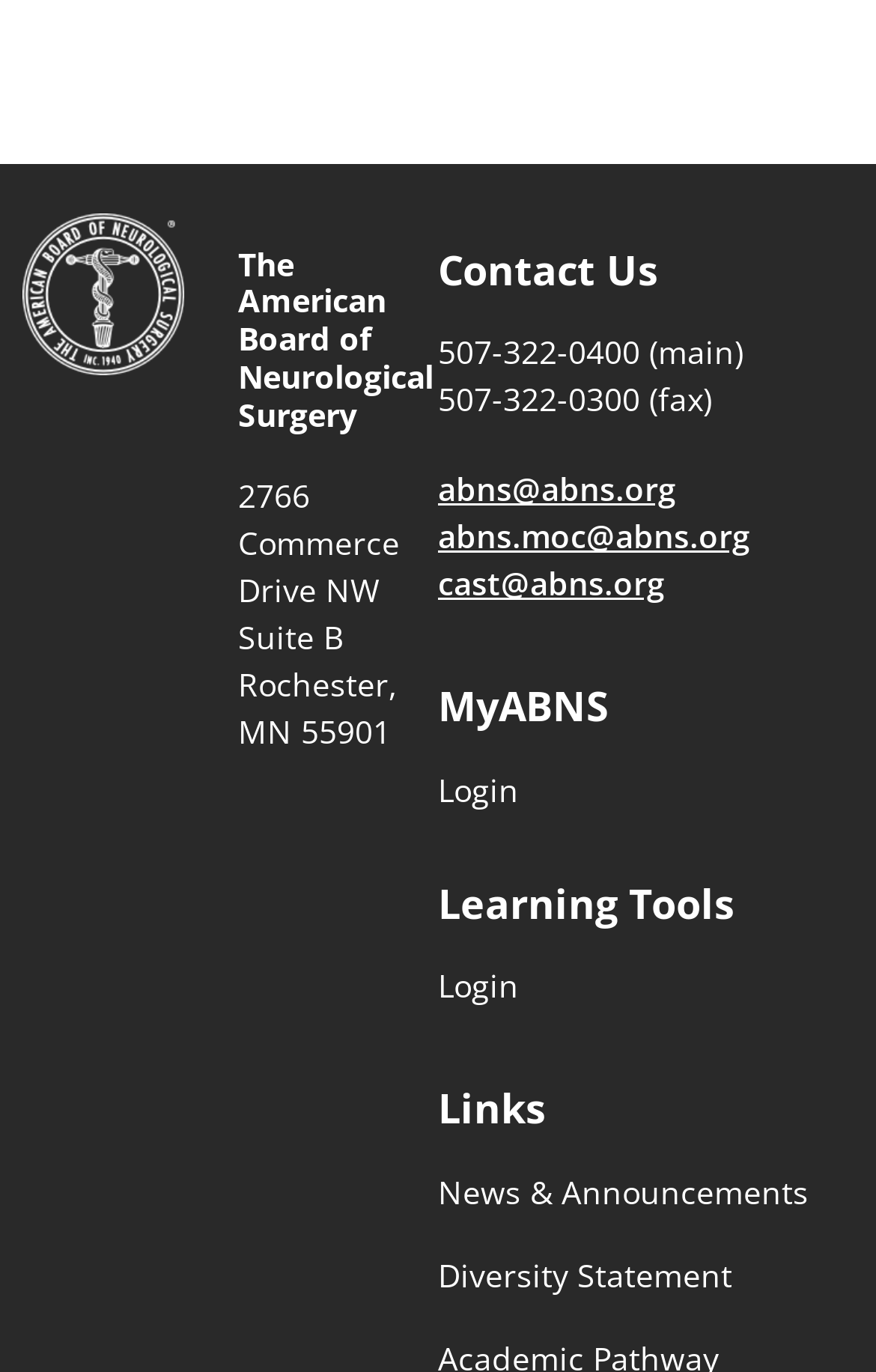Please provide the bounding box coordinates for the element that needs to be clicked to perform the instruction: "View News & Announcements". The coordinates must consist of four float numbers between 0 and 1, formatted as [left, top, right, bottom].

[0.5, 0.853, 0.923, 0.884]